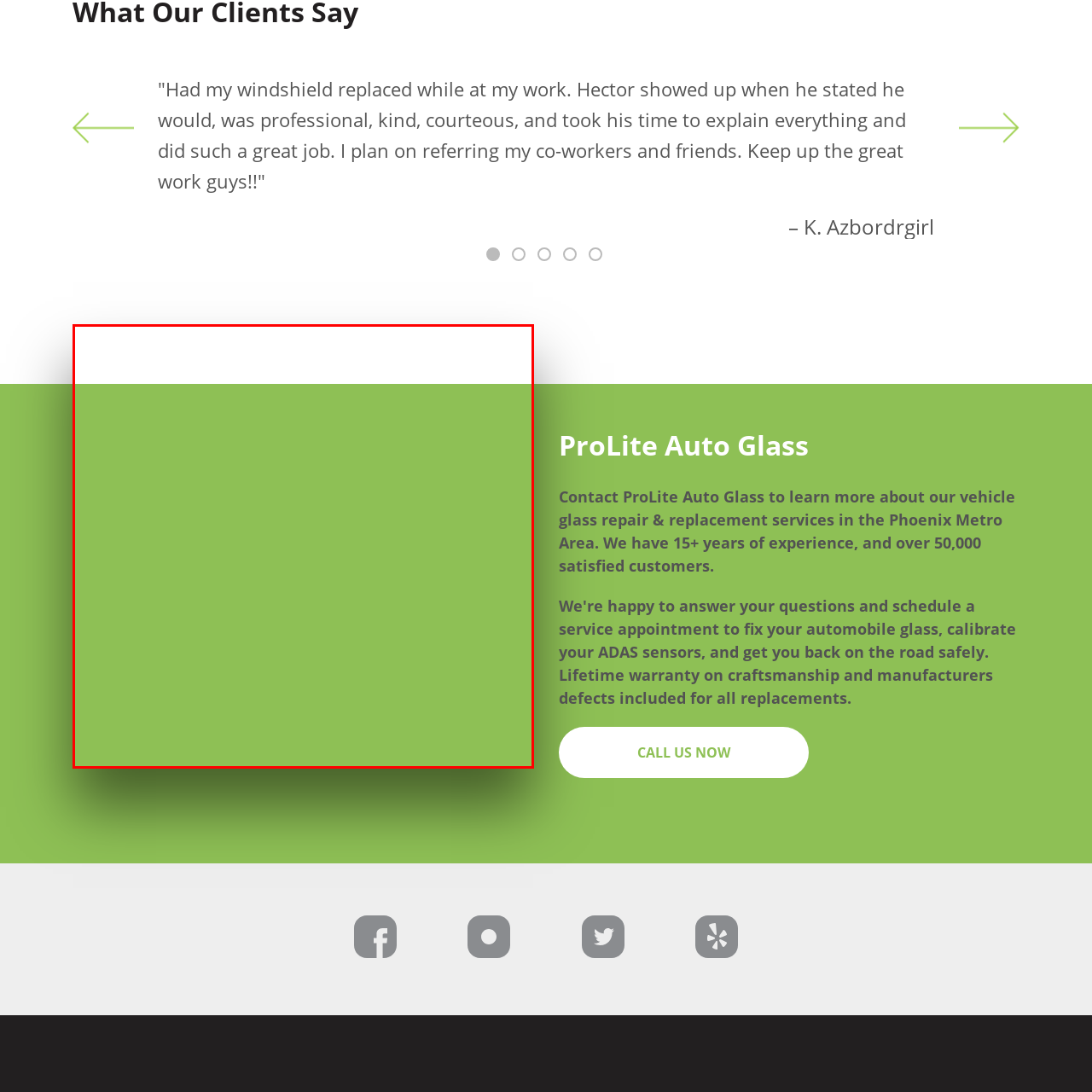Look closely at the image highlighted by the red bounding box and supply a detailed explanation in response to the following question: How many customers has ProLite Auto Glass served?

According to the caption, ProLite Auto Glass has served over 50,000 satisfied customers, which is highlighted in the informative sections surrounding the image.